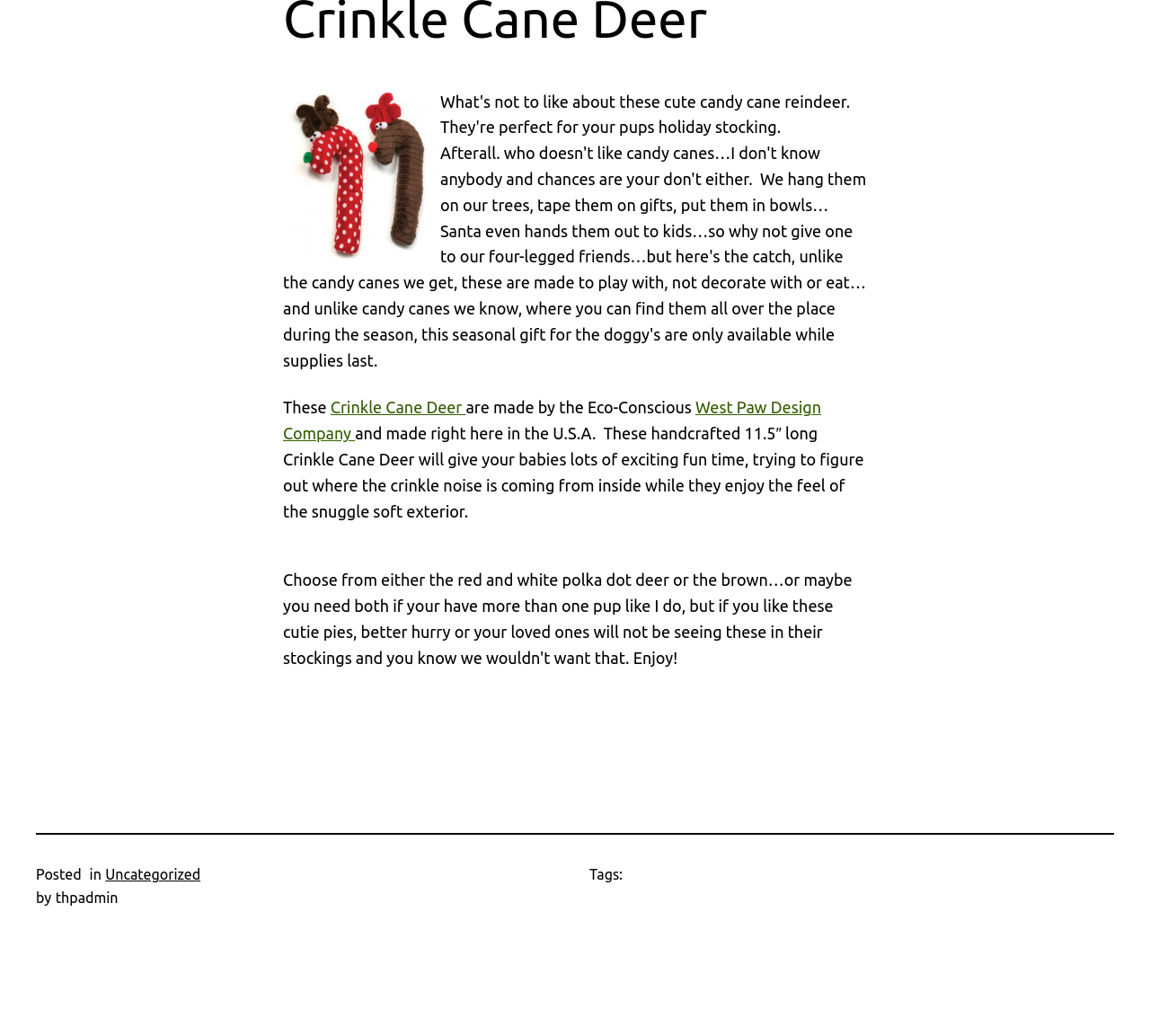Can you look at the image and give a comprehensive answer to the question:
Who posted the article?

The text 'by thpadmin' indicates that the article was posted by a user named thpadmin.